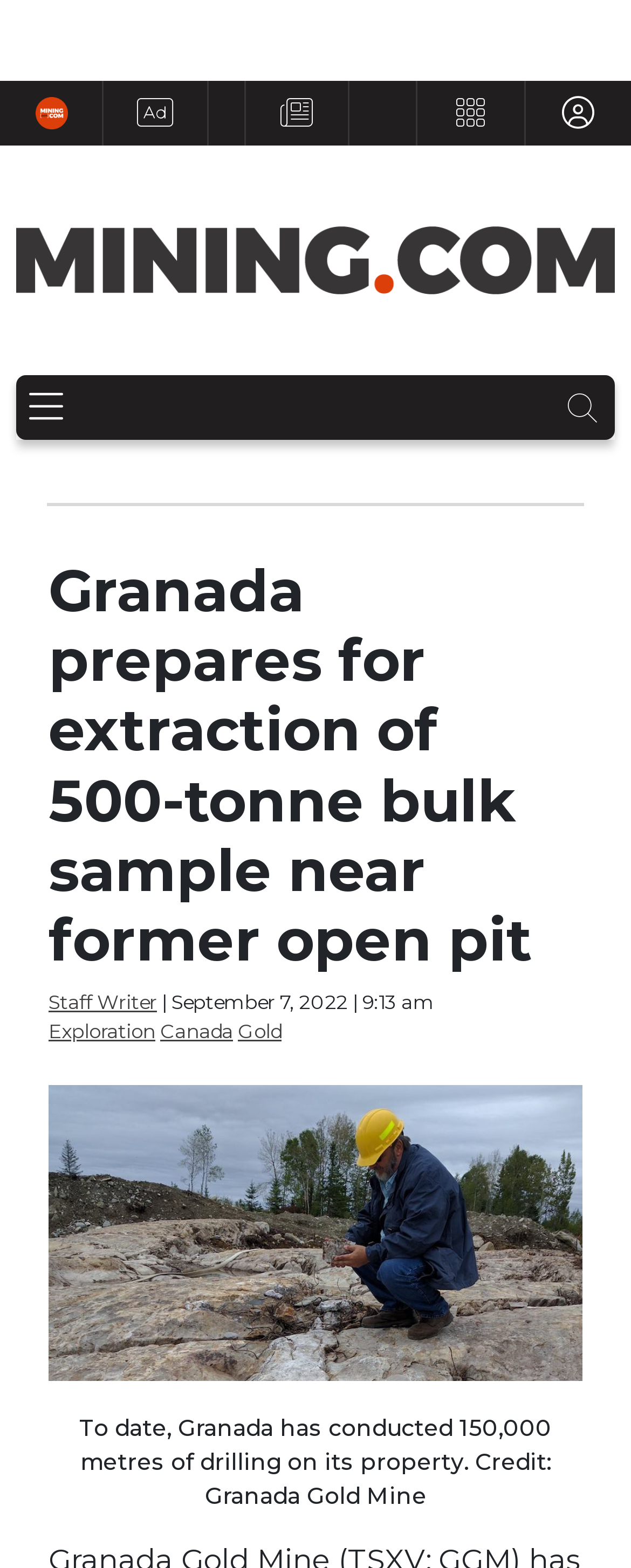Find the bounding box coordinates for the element described here: "June 10, 2024".

None